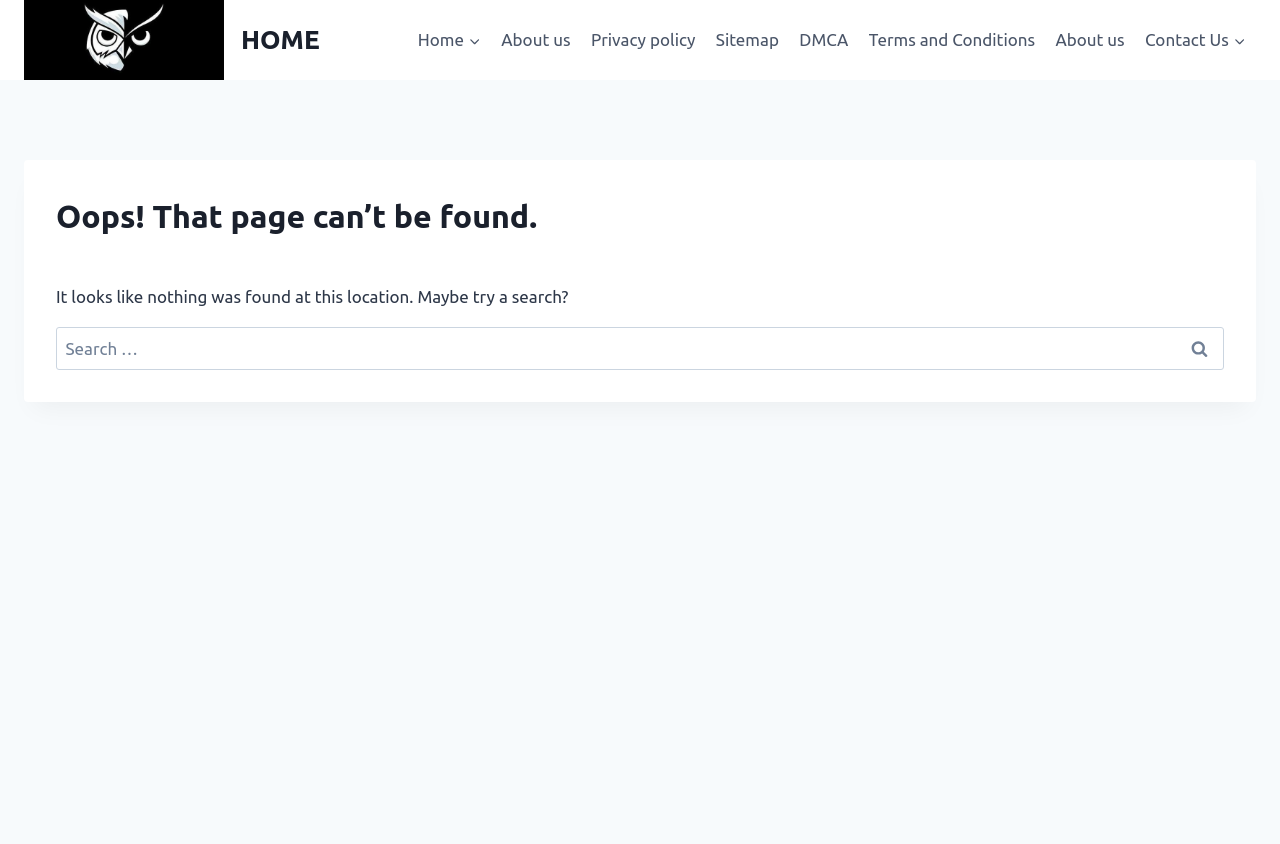Observe the image and answer the following question in detail: What is the name of the website?

The name of the website can be found in the top-left corner of the webpage, where it says 'Theowlsshop HOME'.